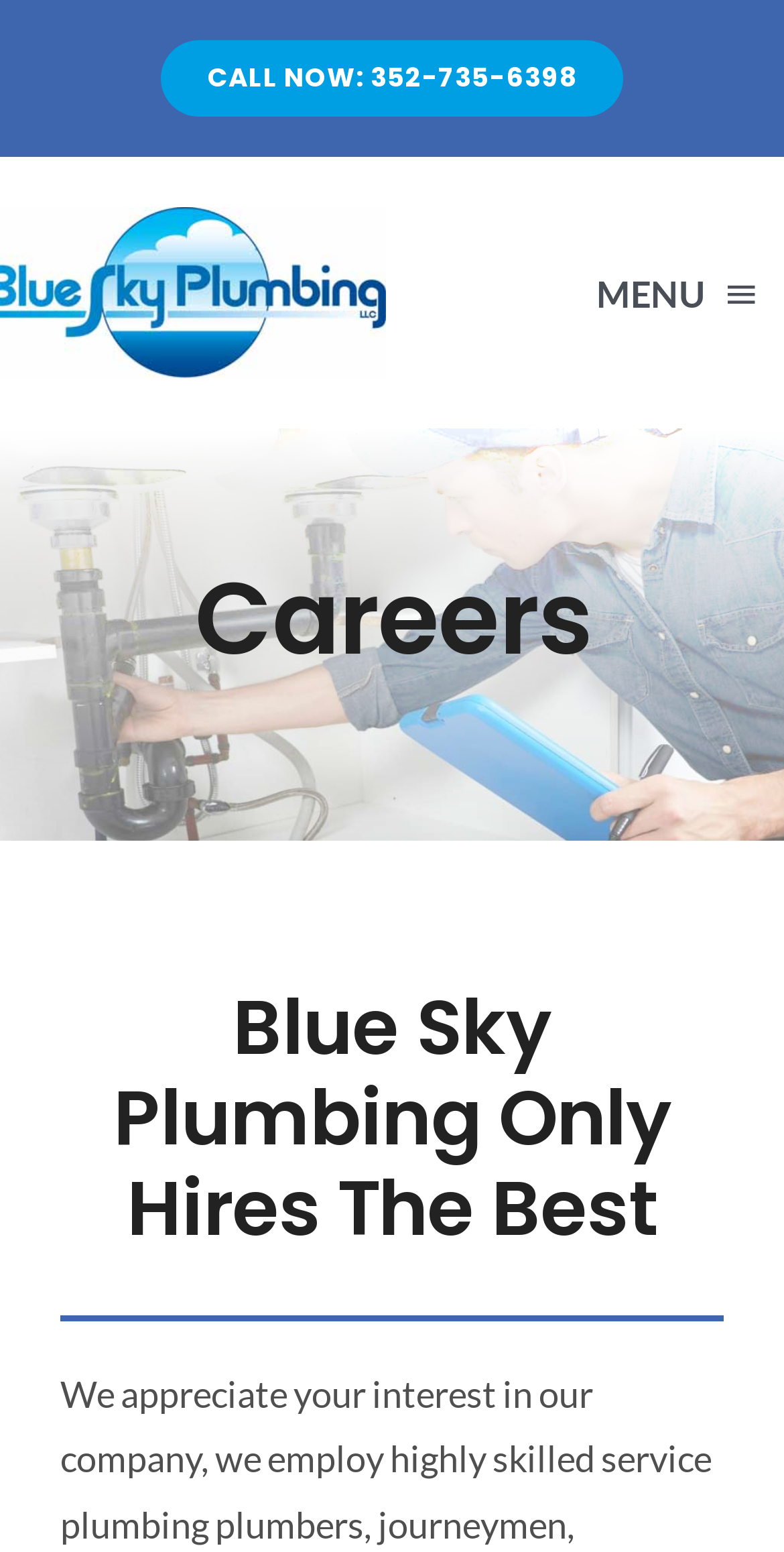Locate the bounding box coordinates of the clickable area needed to fulfill the instruction: "Contact US".

[0.0, 0.685, 1.0, 0.769]